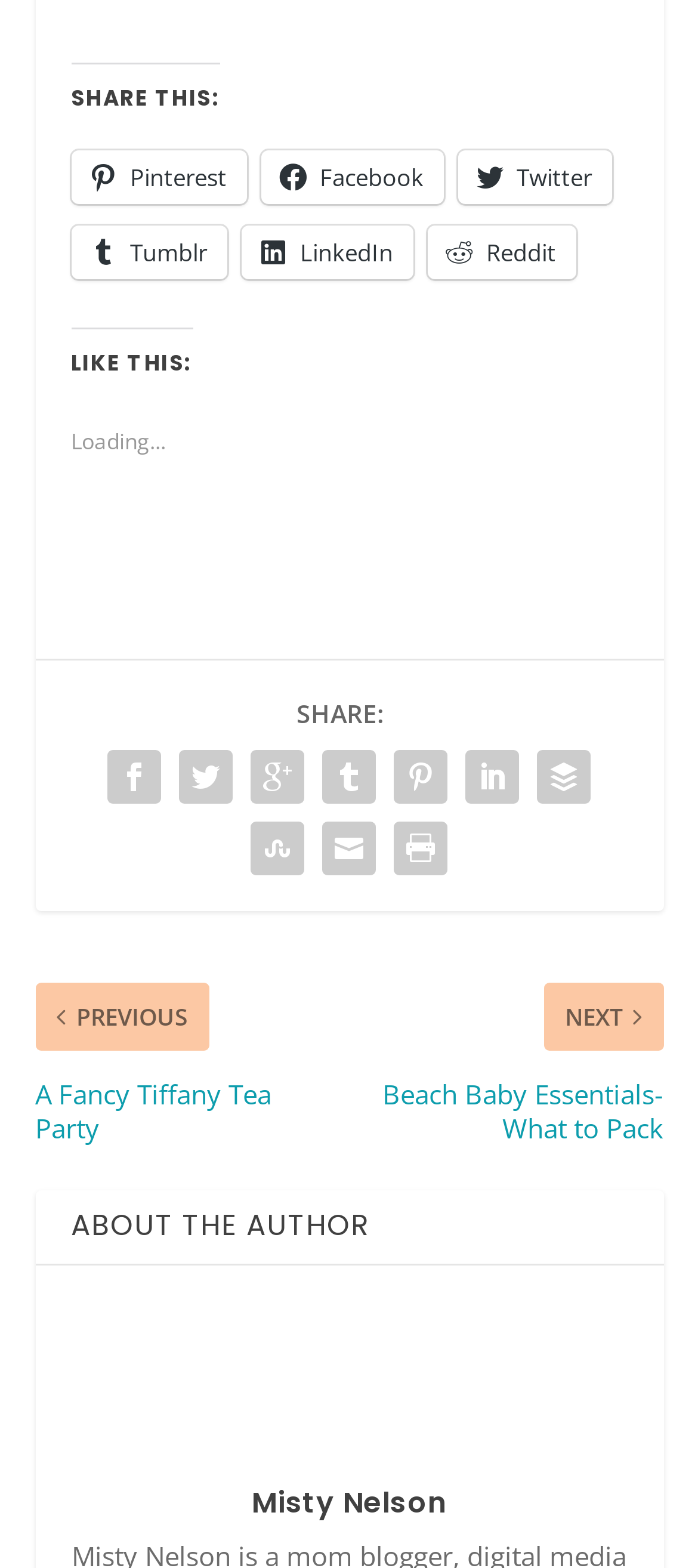Identify the bounding box coordinates for the element you need to click to achieve the following task: "Click on Download". Provide the bounding box coordinates as four float numbers between 0 and 1, in the form [left, top, right, bottom].

None